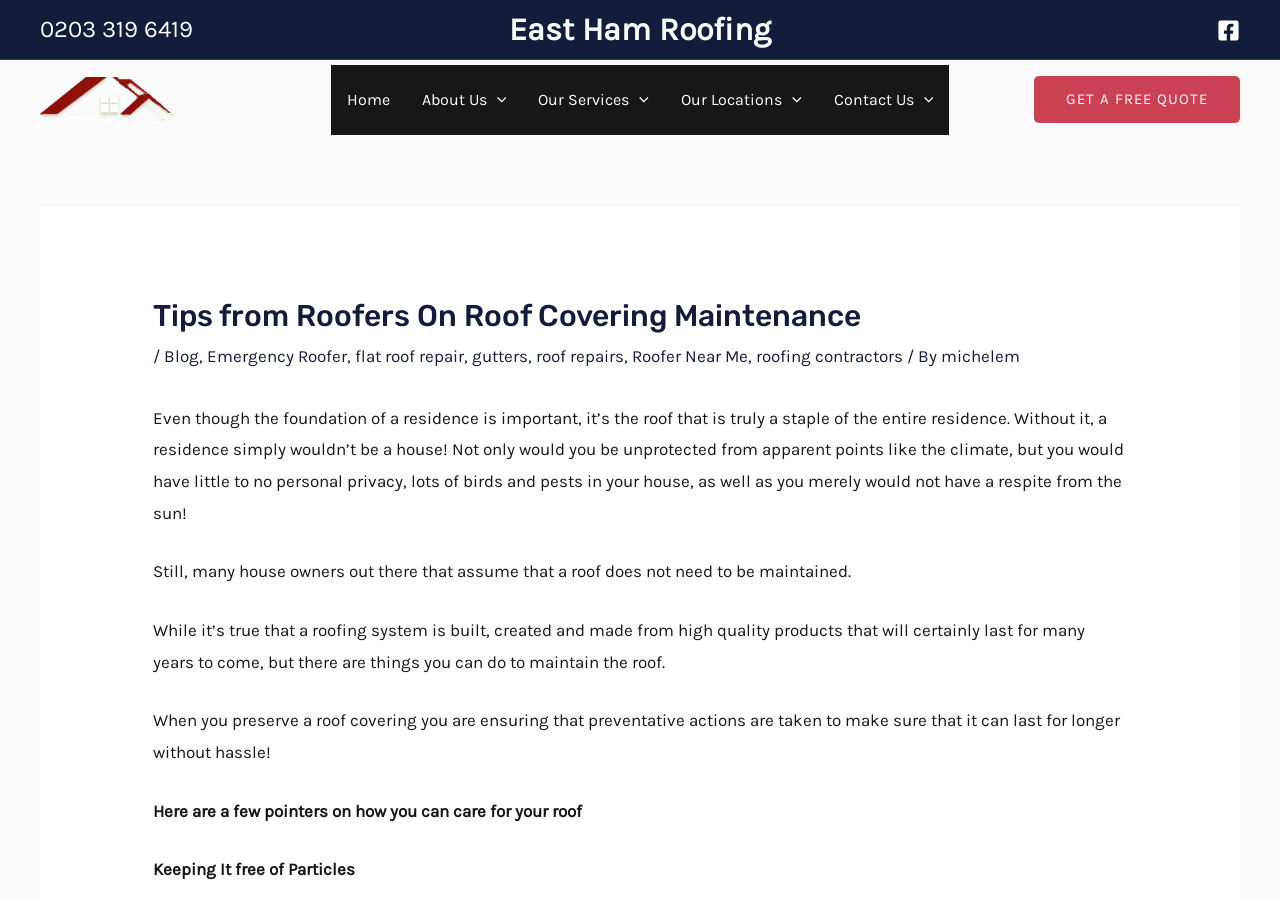Determine the bounding box coordinates of the clickable region to carry out the instruction: "Get a free quote".

[0.808, 0.085, 0.969, 0.137]